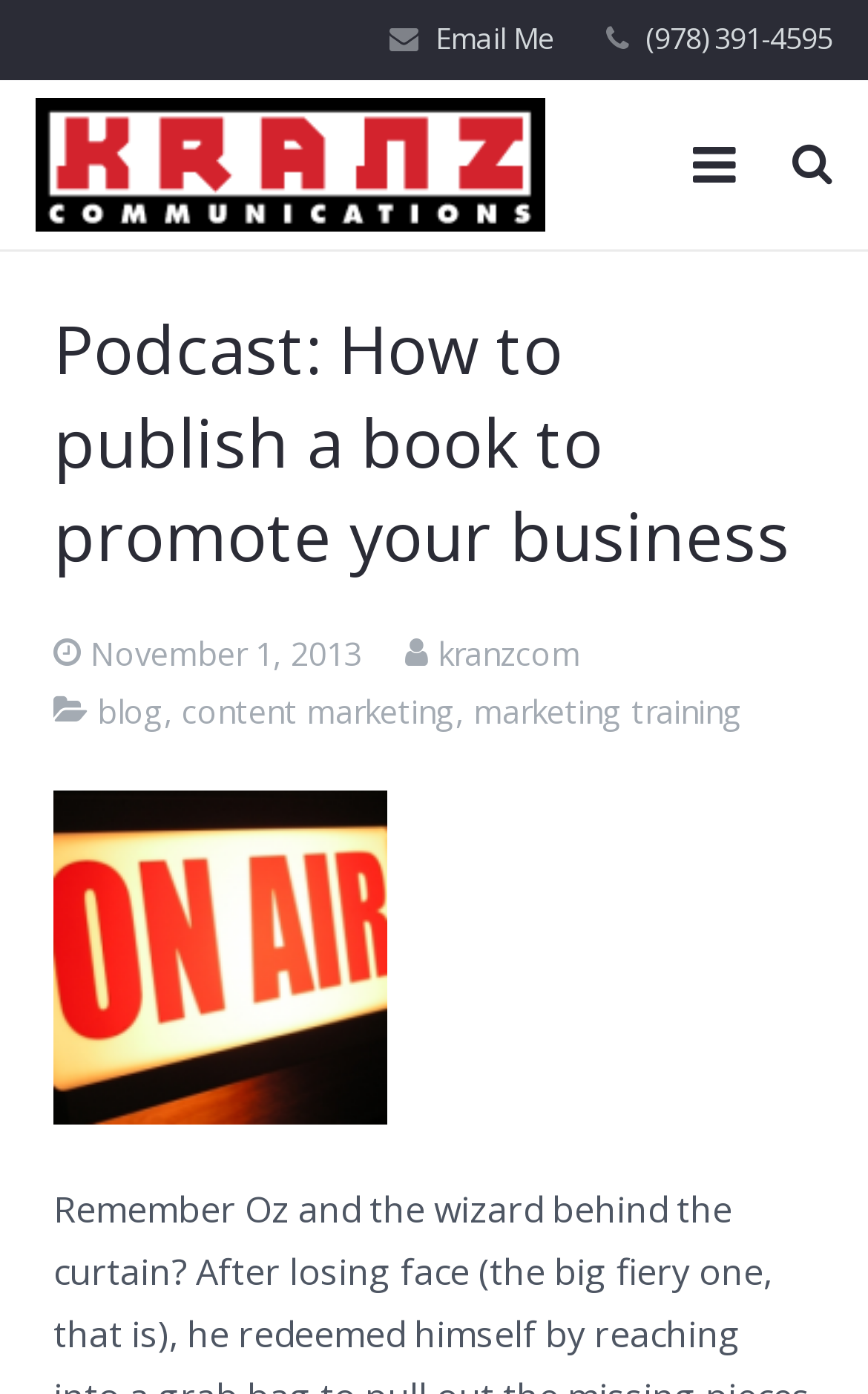Identify the bounding box for the element characterized by the following description: "Speaking / Training".

[0.012, 0.327, 0.988, 0.401]